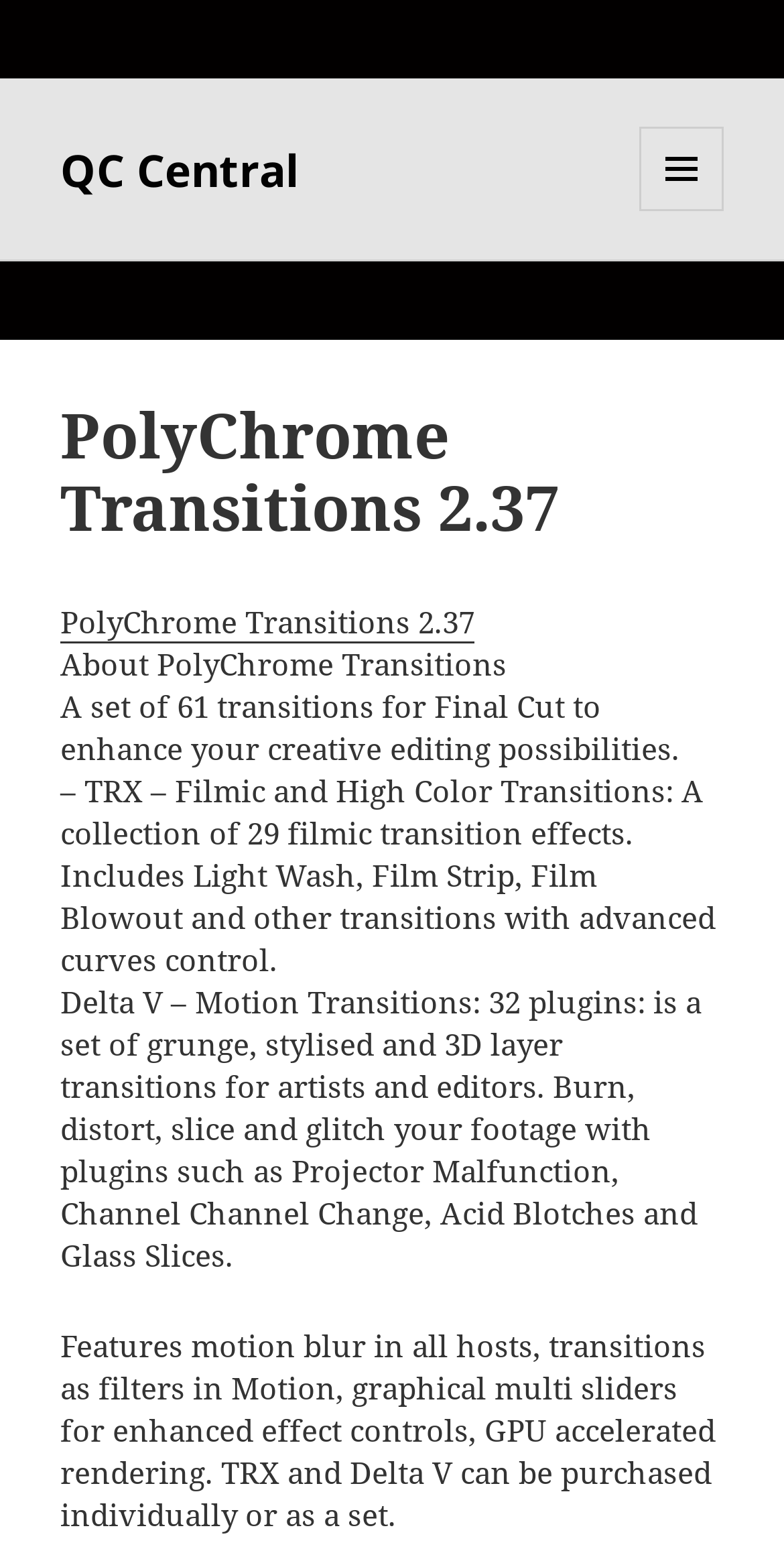Answer in one word or a short phrase: 
What is Delta V?

Motion Transitions